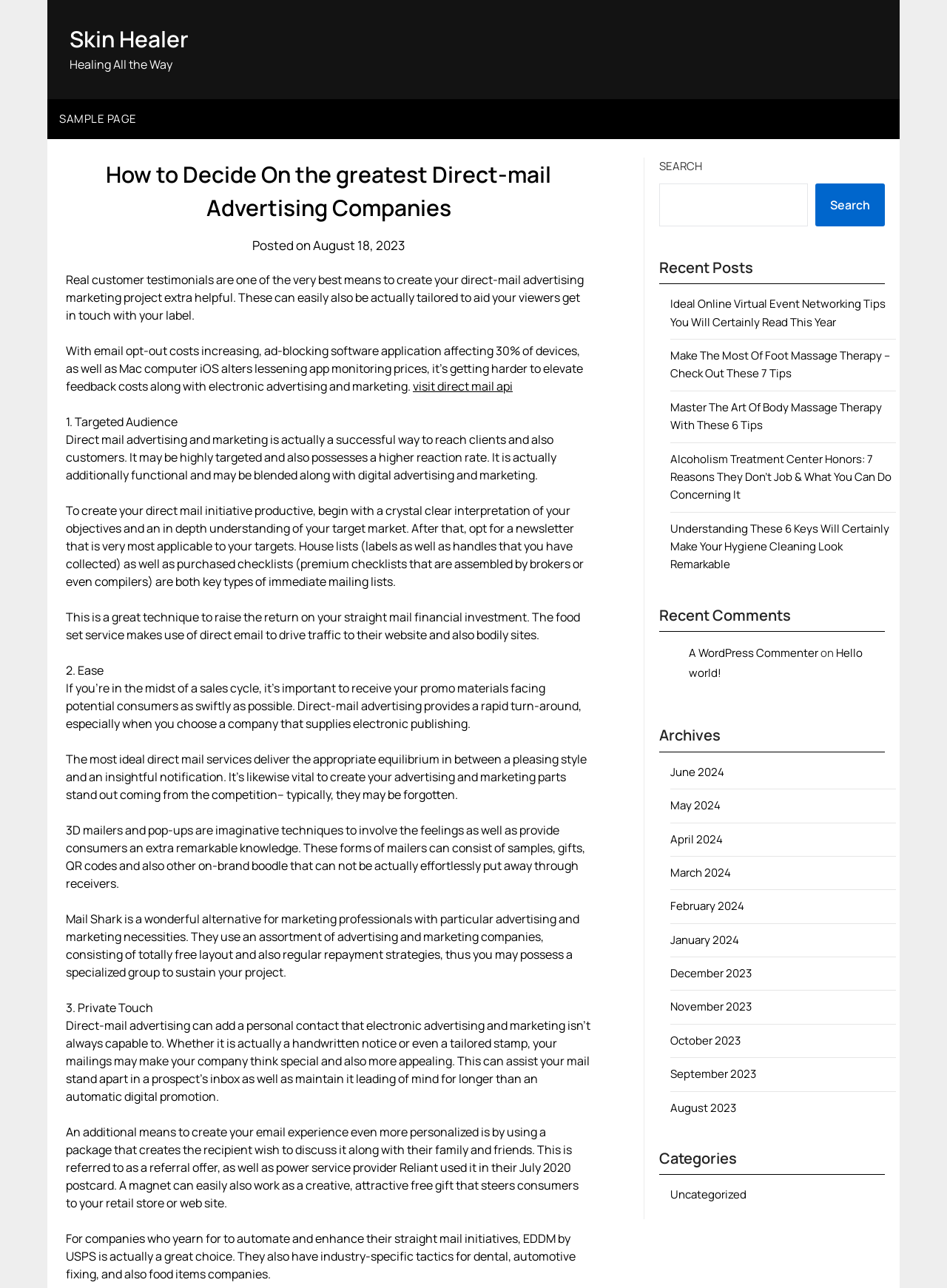Observe the image and answer the following question in detail: What is the purpose of using 3D mailers and pop-ups?

According to the webpage, 3D mailers and pop-ups are used to engage the emotions of the recipients and provide a more remarkable experience. This is mentioned in the section '2. Ease' where it talks about making advertising materials stand out from the competition.